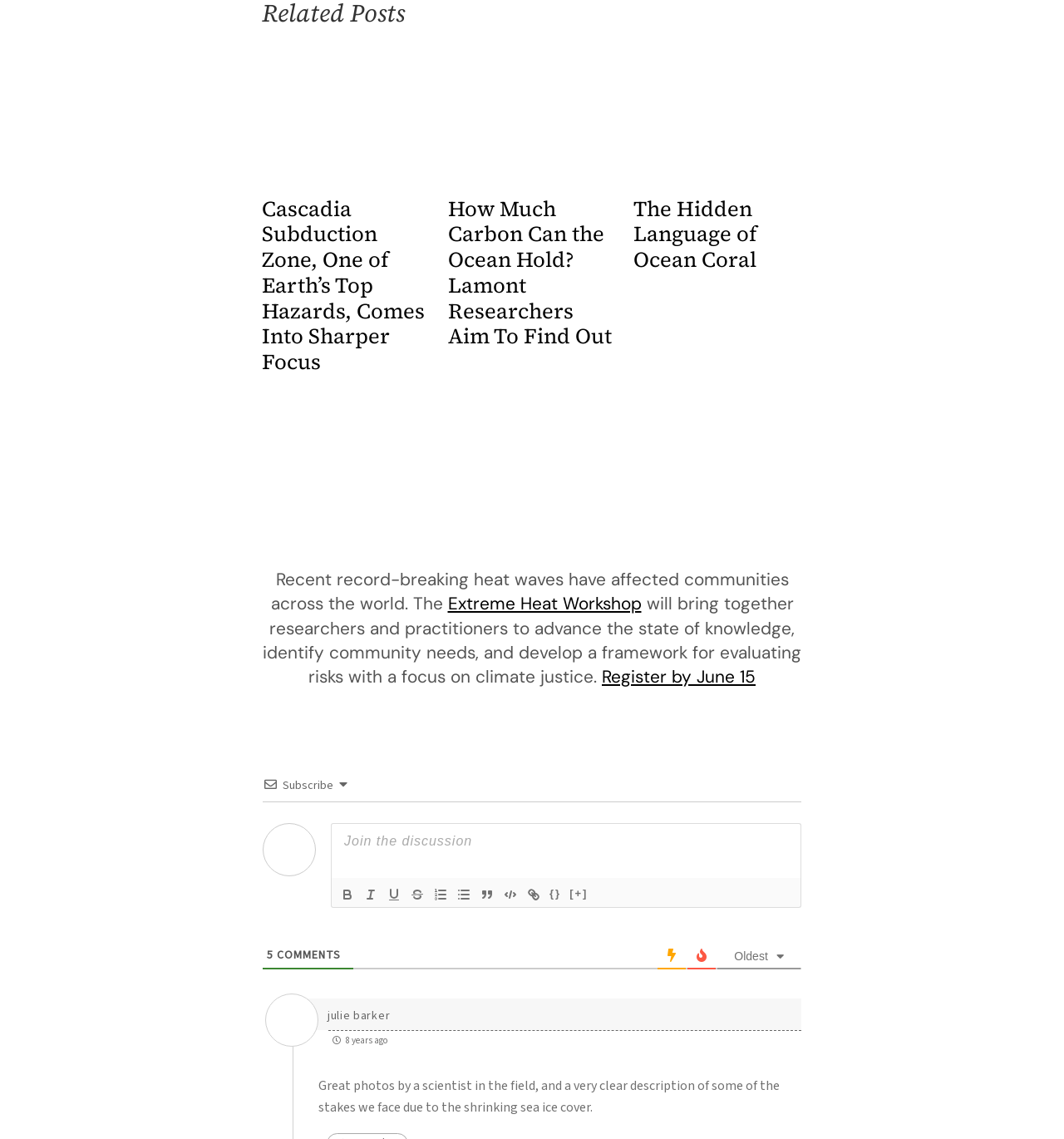Provide a one-word or short-phrase answer to the question:
What are the three article titles on the webpage?

Cascadia Subduction Zone, How Much Carbon, The Hidden Language